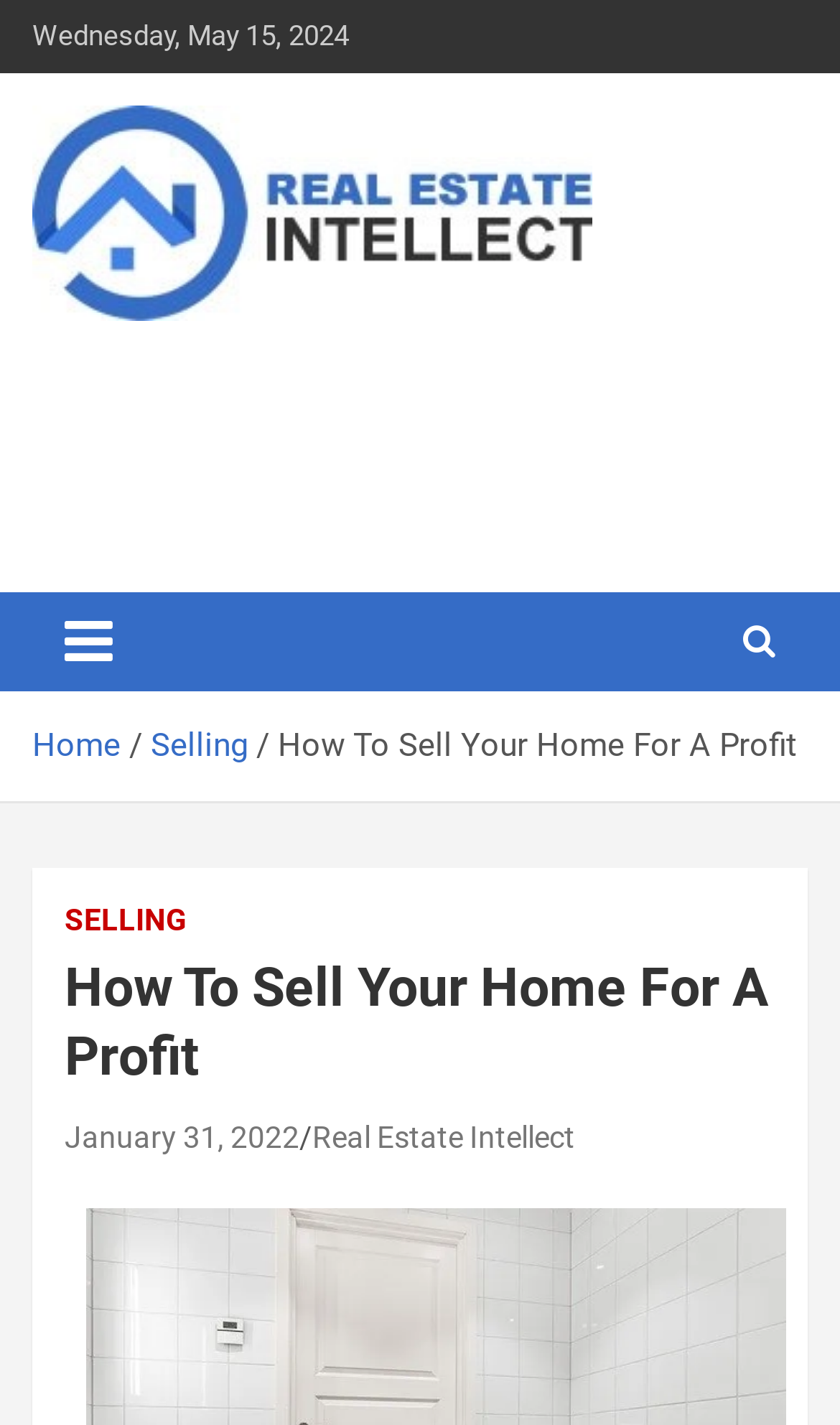Locate and extract the headline of this webpage.

How To Sell Your Home For A Profit